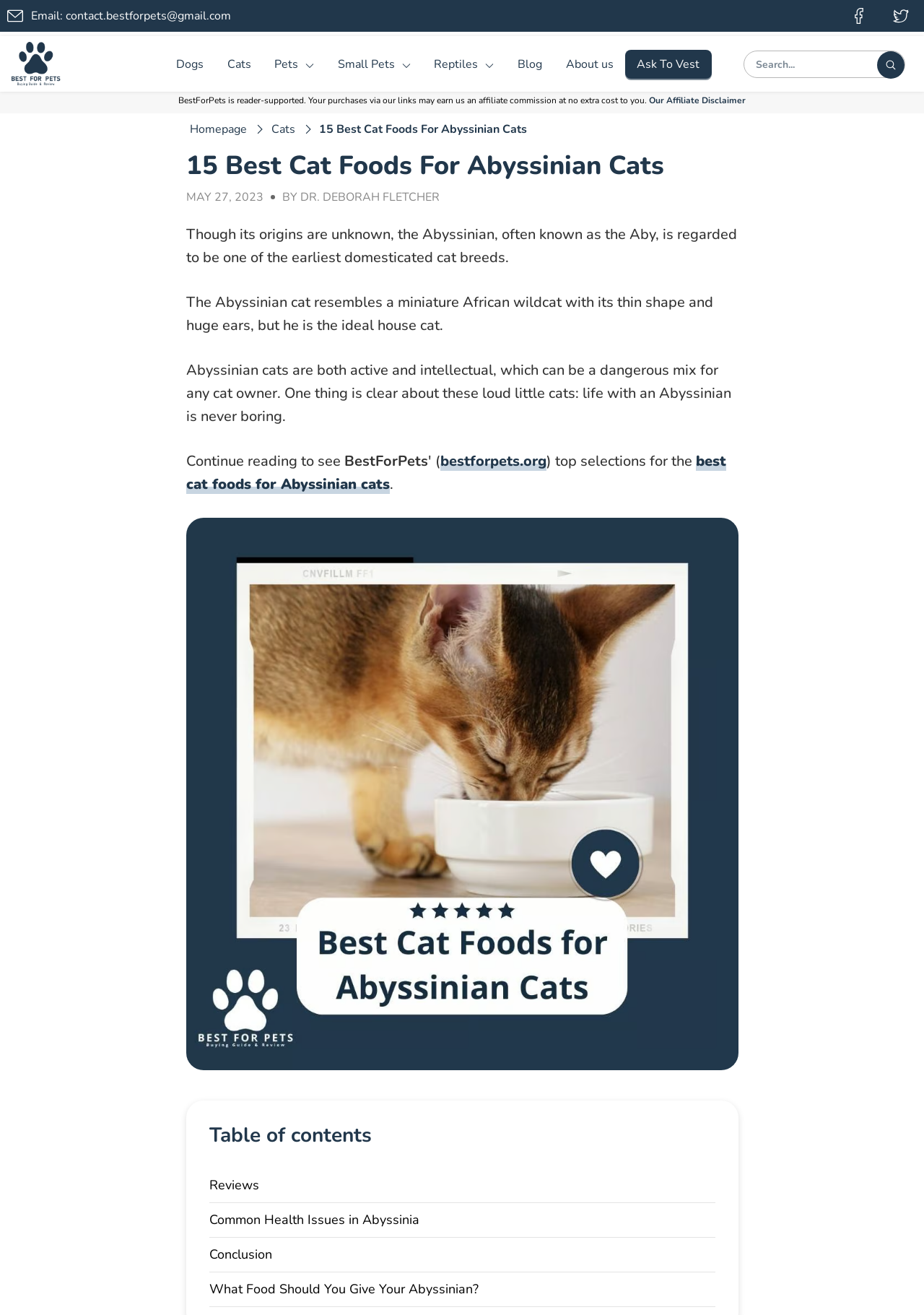Provide a thorough description of the webpage you see.

The webpage is about the best cat foods for Abyssinian cats, with a focus on providing top picks from BestForPets.org. At the top of the page, there is a logo and a navigation menu with links to different sections, including Dogs, Cats, Pets, and more. Below the navigation menu, there is a search bar and a disclaimer about affiliate commissions.

The main content of the page starts with a heading that reads "15 Best Cat Foods For Abyssinian Cats" and a subheading with the date "MAY 27, 2023". The author of the article is Dr. Deborah Fletcher. The article begins by describing the Abyssinian cat breed, stating that they are active, intelligent, and ideal house cats.

The article then transitions to discussing the importance of finding the right food for Abyssinian cats, with a link to BestForPets.org's top selections. Below this, there is a large image that takes up most of the page, followed by a table of contents with links to different sections of the article, including Reviews, Common Health Issues in Abyssinian Cats, Conclusion, and What Food Should You Give Your Abyssinian?

Throughout the page, there are several images and links to other related articles or websites. The overall layout is organized, with clear headings and concise text.